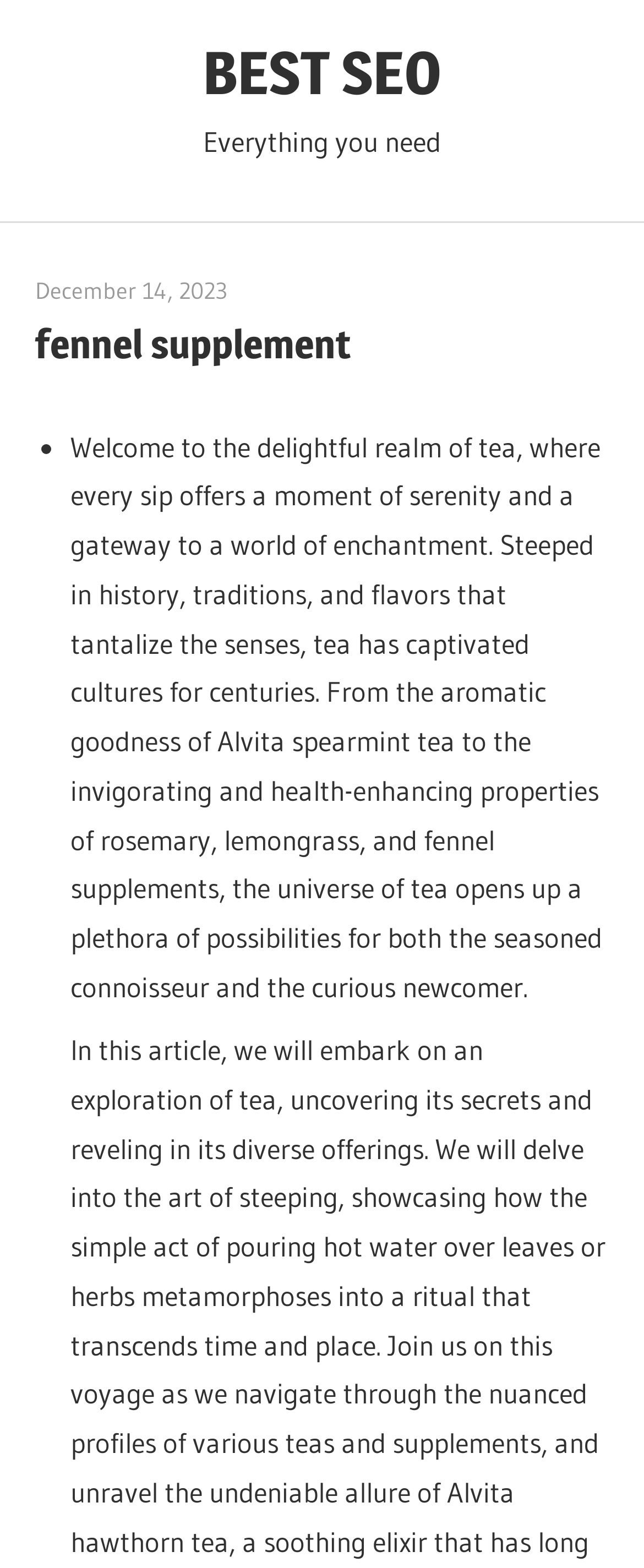Please answer the following question using a single word or phrase: 
What is the main topic of the webpage?

fennel supplement